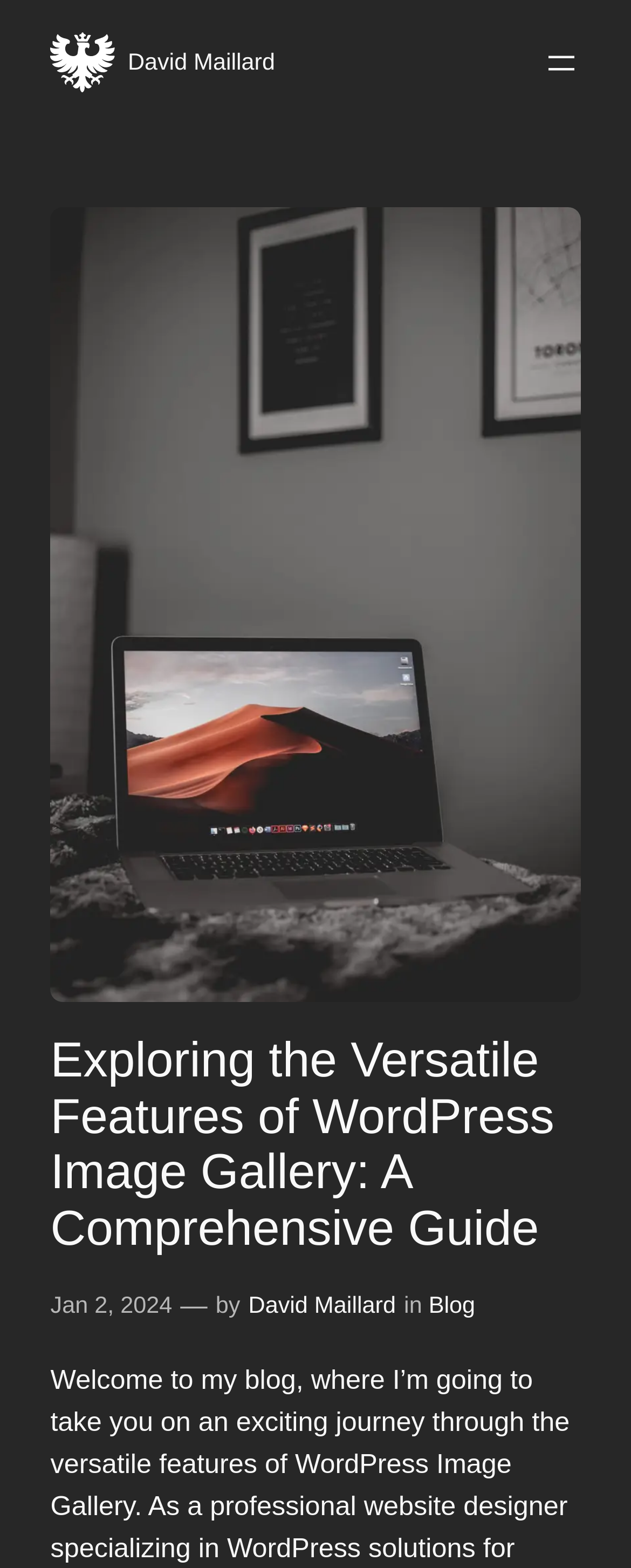Is there an image on this page?
Please ensure your answer to the question is detailed and covers all necessary aspects.

I found the image by looking at the figure element which contains an image with the alt text 'David Maillard'.